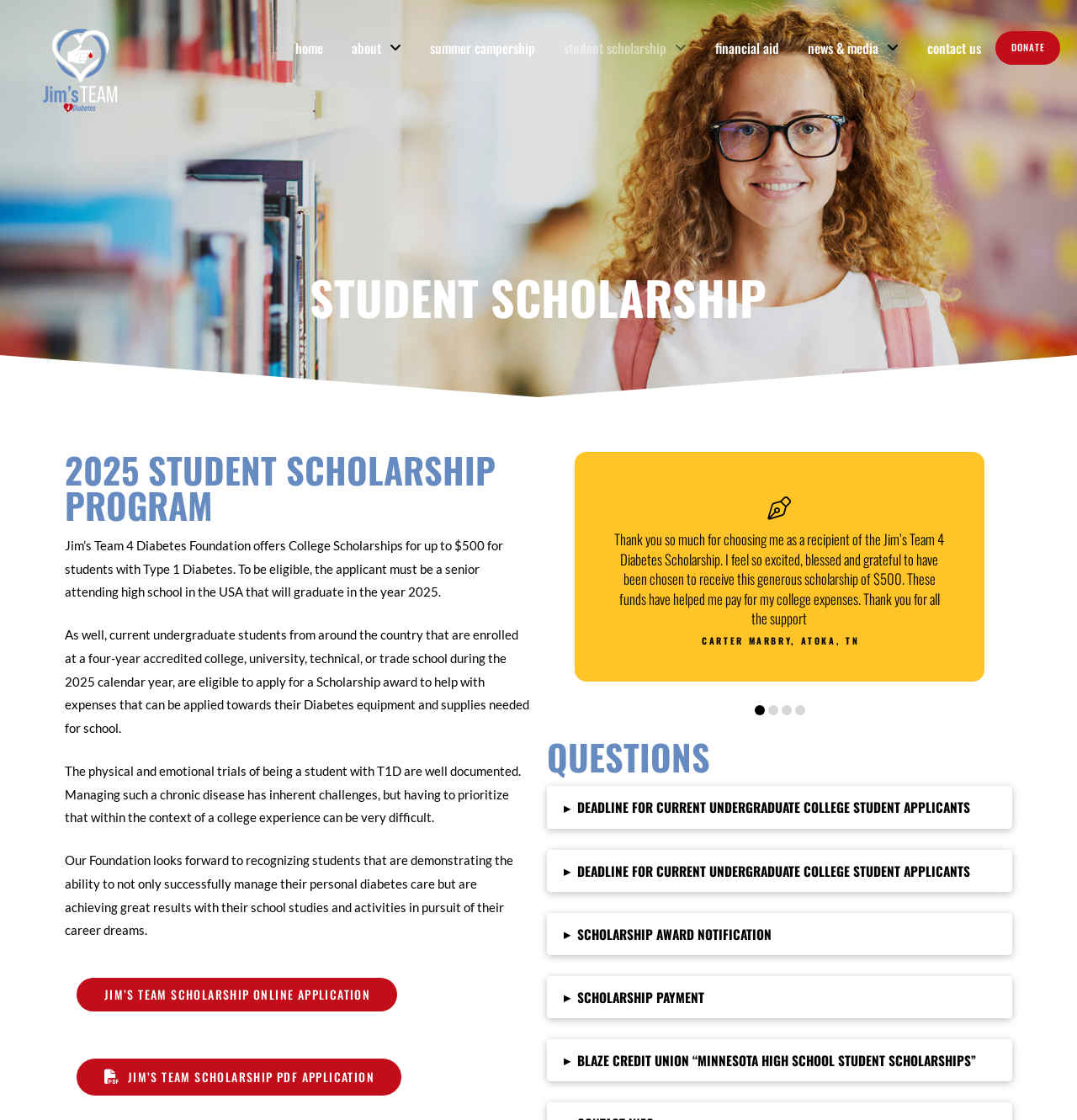Given the element description ▸Scholarship Payment, identify the bounding box coordinates for the UI element on the webpage screenshot. The format should be (top-left x, top-left y, bottom-right x, bottom-right y), with values between 0 and 1.

[0.508, 0.871, 0.94, 0.909]